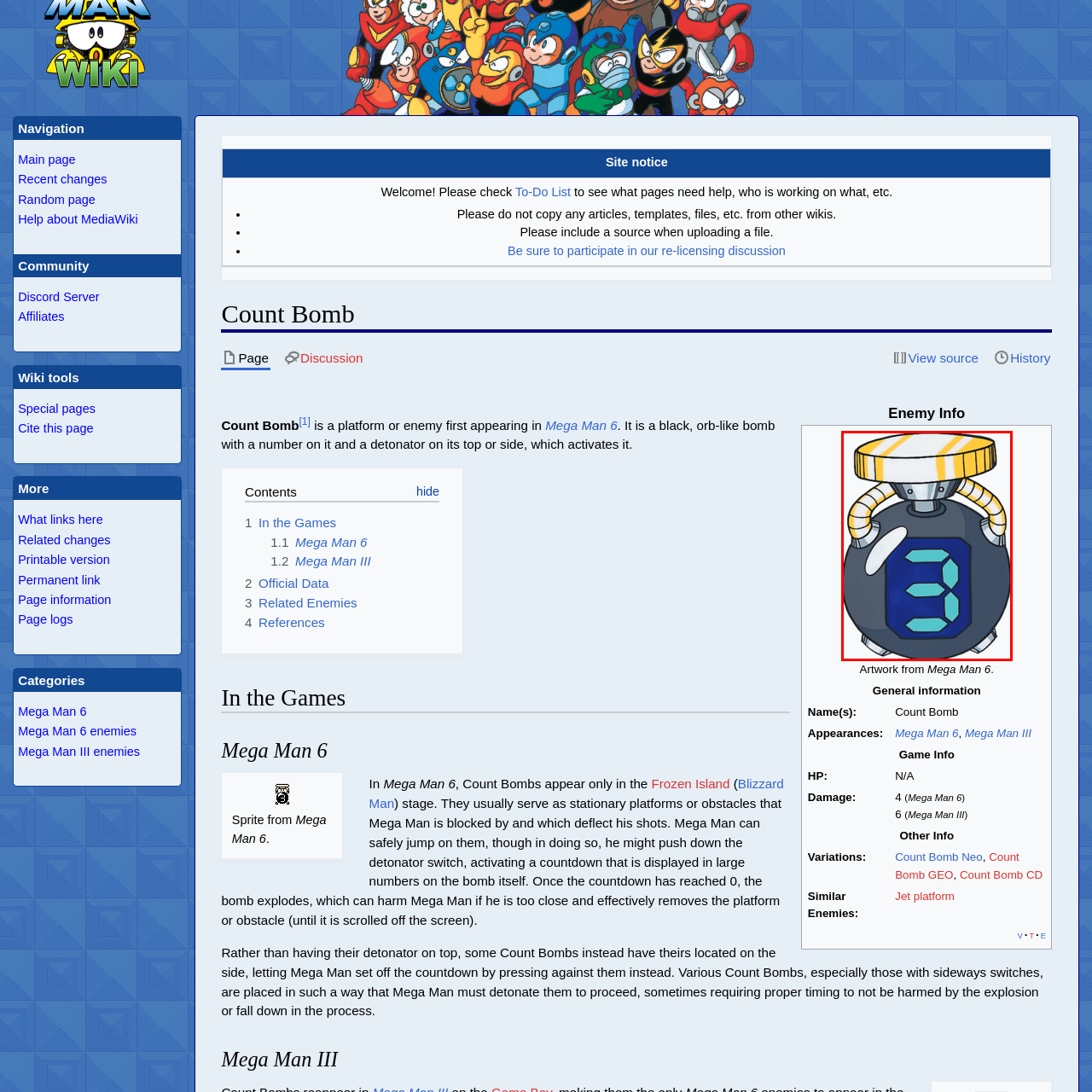Direct your attention to the area enclosed by the green rectangle and deliver a comprehensive answer to the subsequent question, using the image as your reference: 
How many pipes extend from the bomb?

The illustration of the Count Bomb shows two pipes extending from either side of the bomb, which might be related to its activation process.